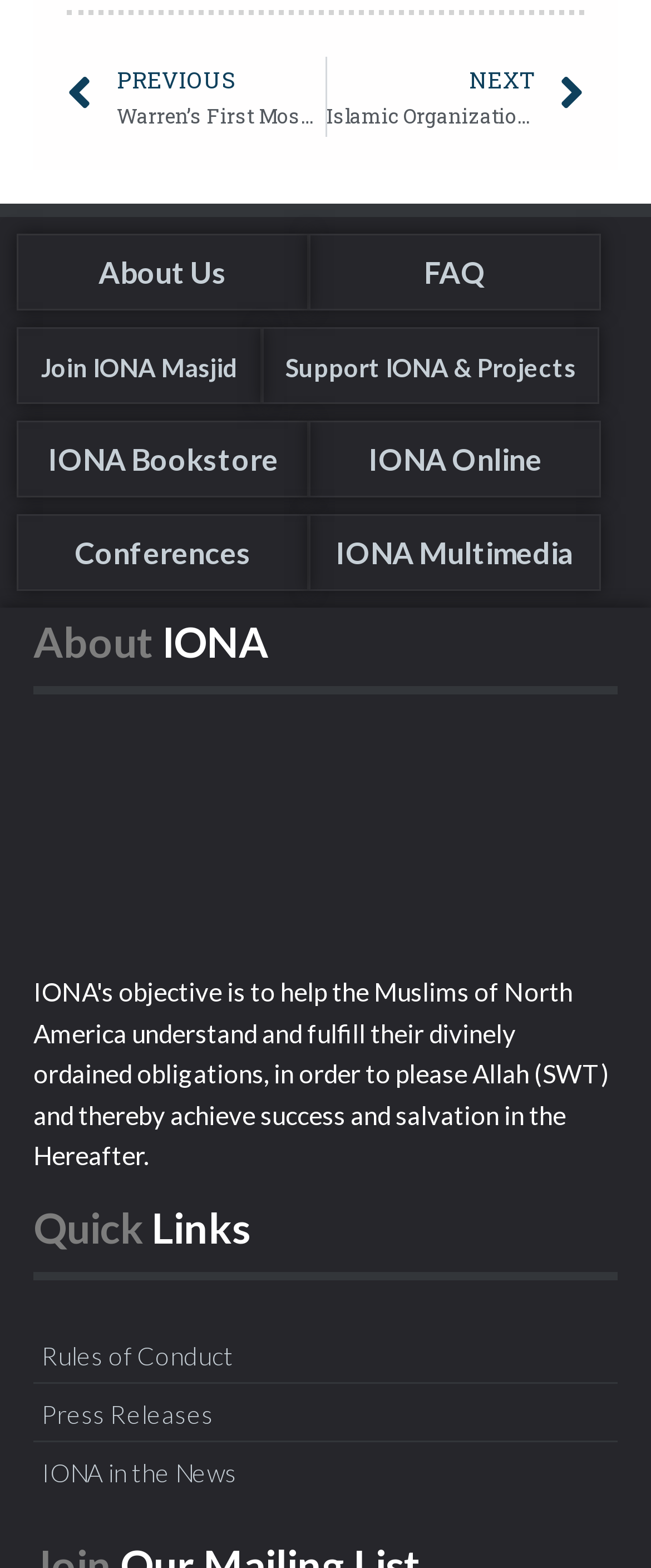What is the title of the section below the top navigation bar?
Based on the visual, give a brief answer using one word or a short phrase.

About IONA